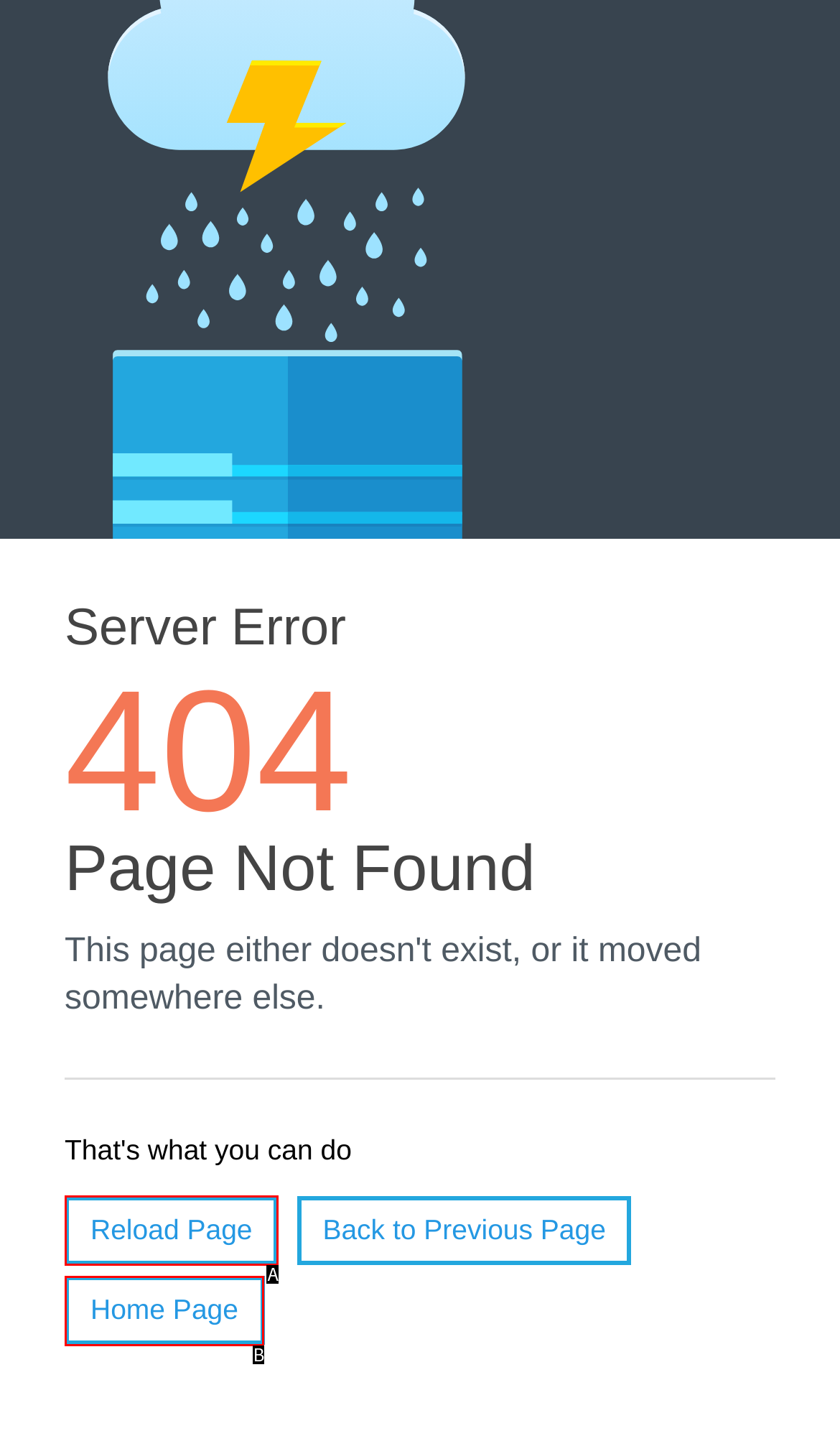Identify the letter of the UI element that corresponds to: Reload Page
Respond with the letter of the option directly.

A